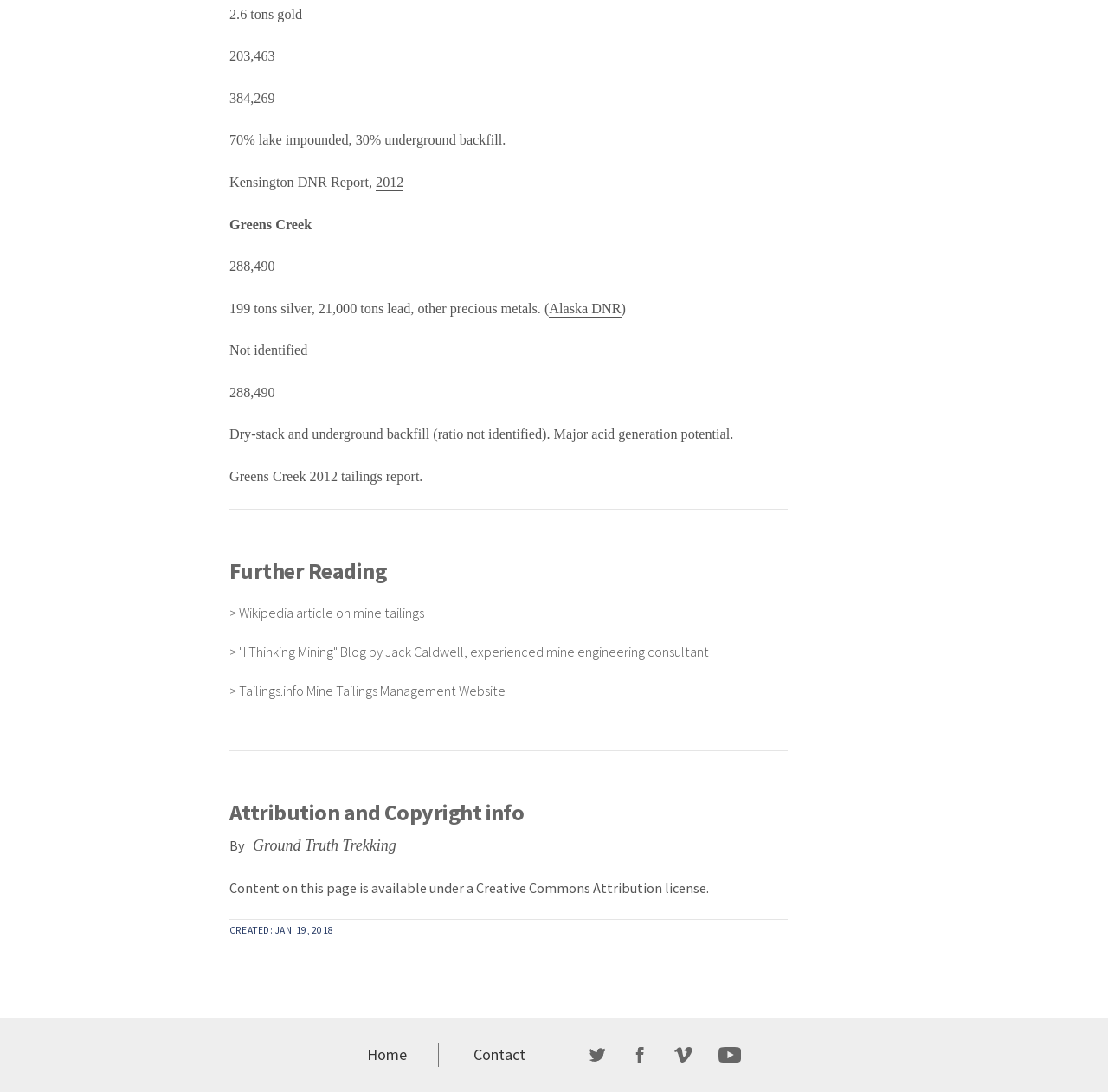What is the license type of the content on this page?
From the image, provide a succinct answer in one word or a short phrase.

Creative Commons Attribution